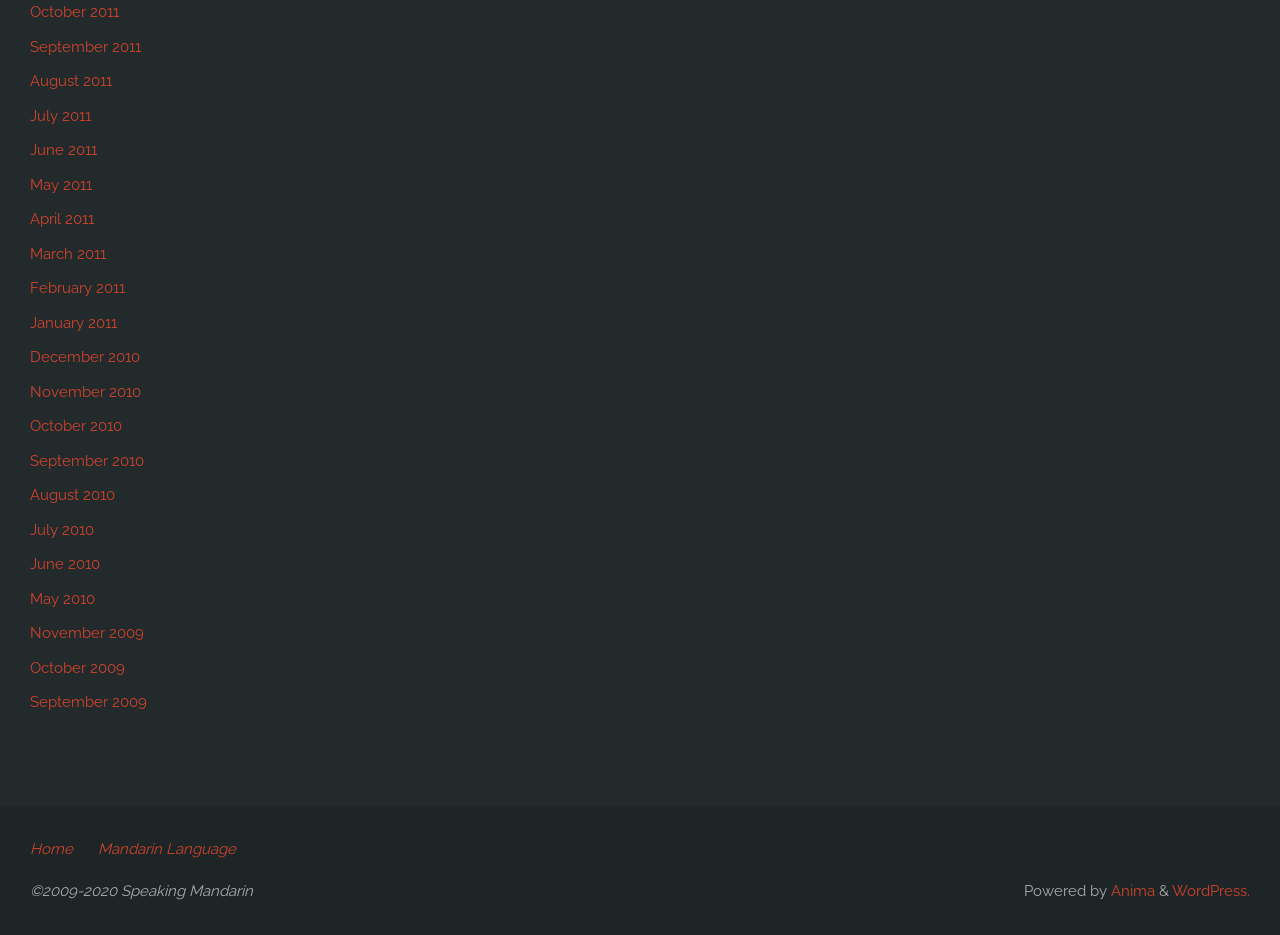How many months are listed on the webpage?
Using the details from the image, give an elaborate explanation to answer the question.

I counted the number of links on the webpage that represent months and found that there are 24 months listed, ranging from October 2011 to November 2009.